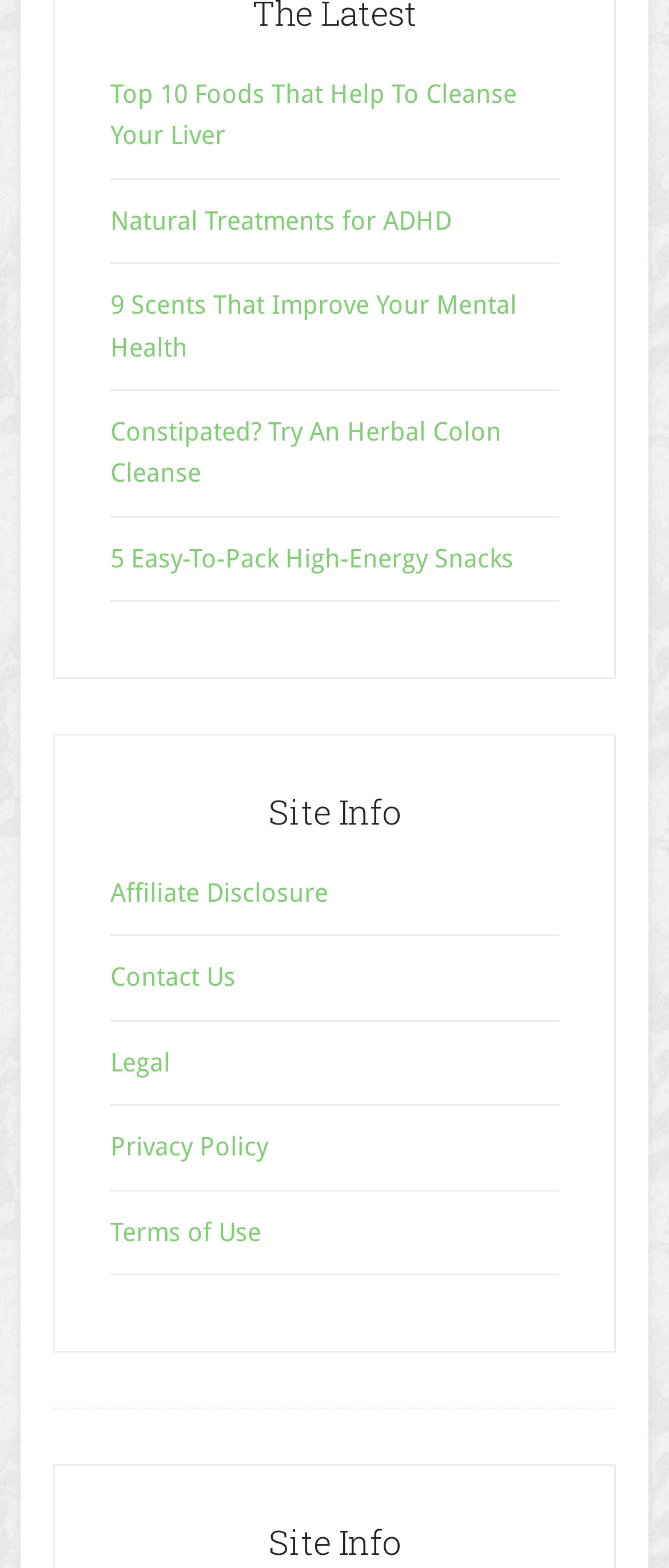Utilize the details in the image to thoroughly answer the following question: How many links are there under 'Site Info'?

Under the 'Site Info' heading, there are five links: 'Affiliate Disclosure', 'Contact Us', 'Legal', 'Privacy Policy', and 'Terms of Use'.